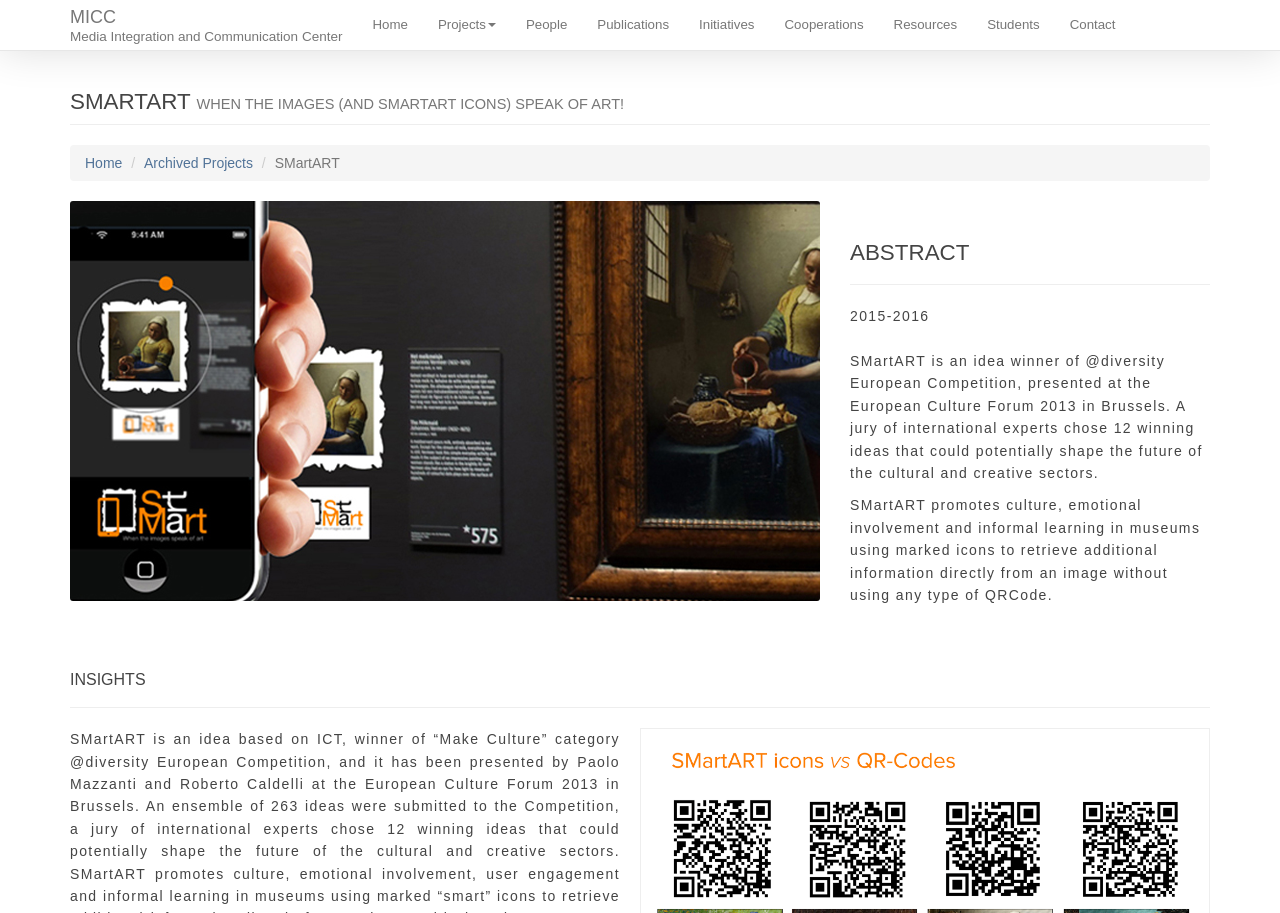Locate the bounding box coordinates of the segment that needs to be clicked to meet this instruction: "learn about initiatives".

[0.534, 0.0, 0.601, 0.055]